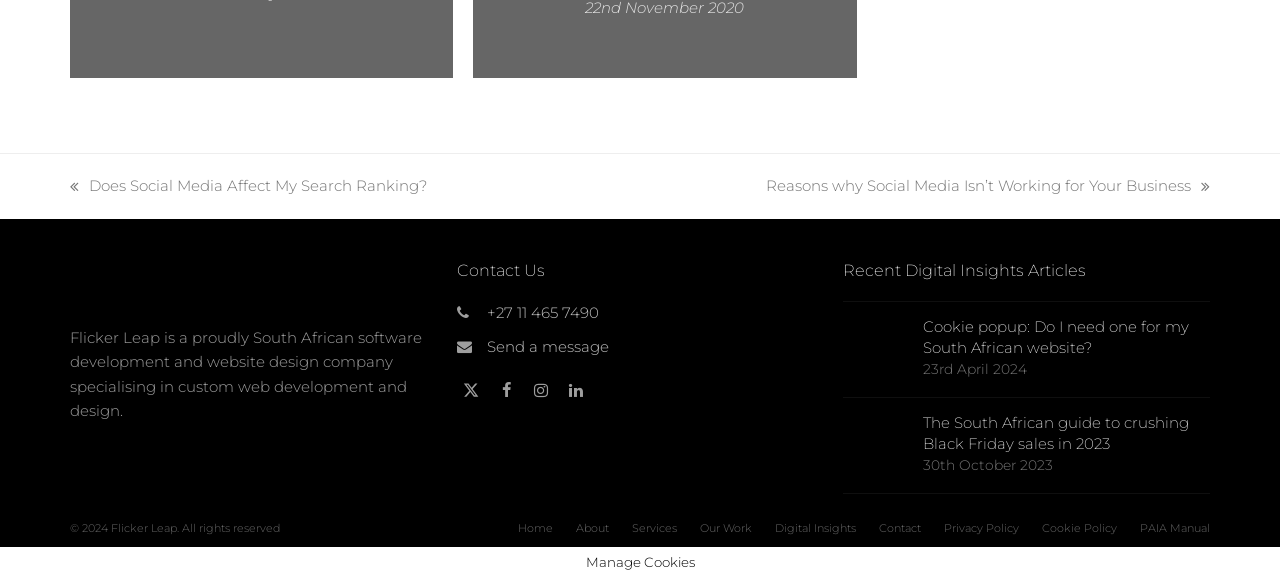Please identify the bounding box coordinates of the clickable element to fulfill the following instruction: "Contact us through phone". The coordinates should be four float numbers between 0 and 1, i.e., [left, top, right, bottom].

[0.38, 0.524, 0.468, 0.556]